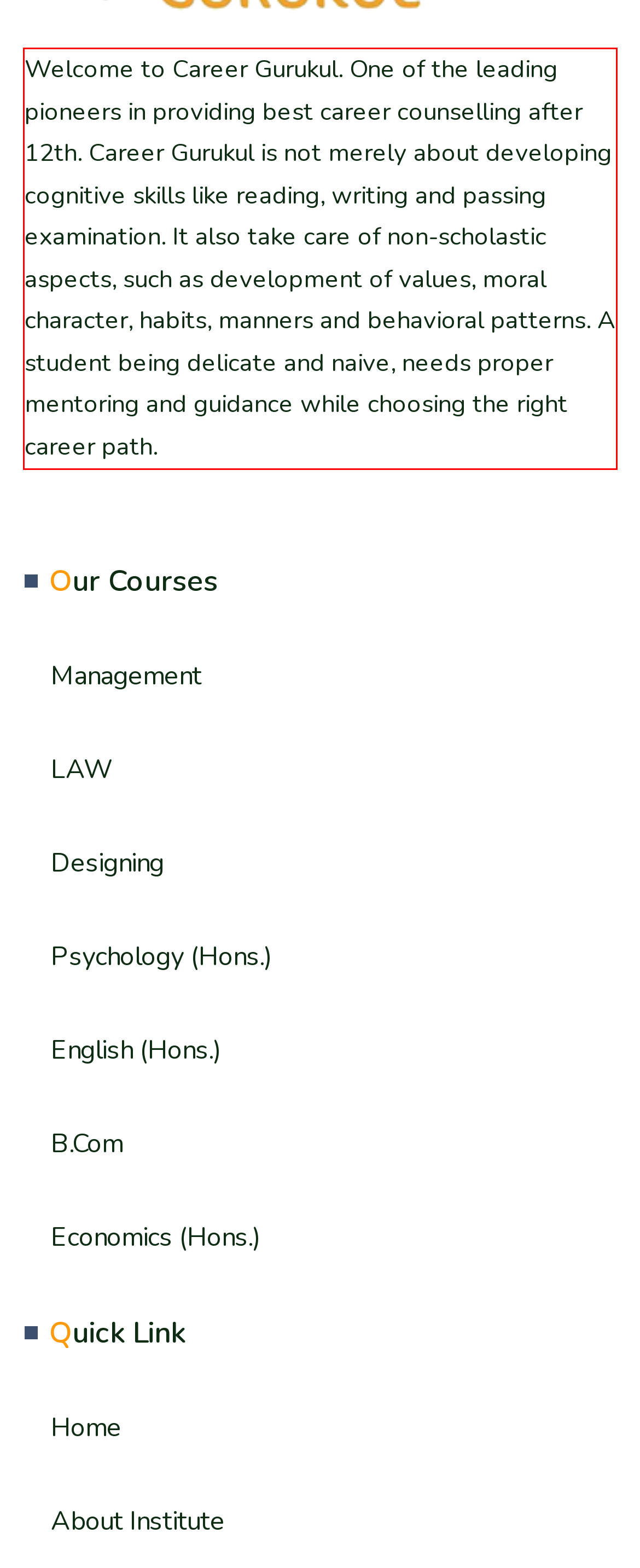Given a screenshot of a webpage containing a red bounding box, perform OCR on the text within this red bounding box and provide the text content.

Welcome to Career Gurukul. One of the leading pioneers in providing best career counselling after 12th. Career Gurukul is not merely about developing cognitive skills like reading, writing and passing examination. It also take care of non-scholastic aspects, such as development of values, moral character, habits, manners and behavioral patterns. A student being delicate and naive, needs proper mentoring and guidance while choosing the right career path.